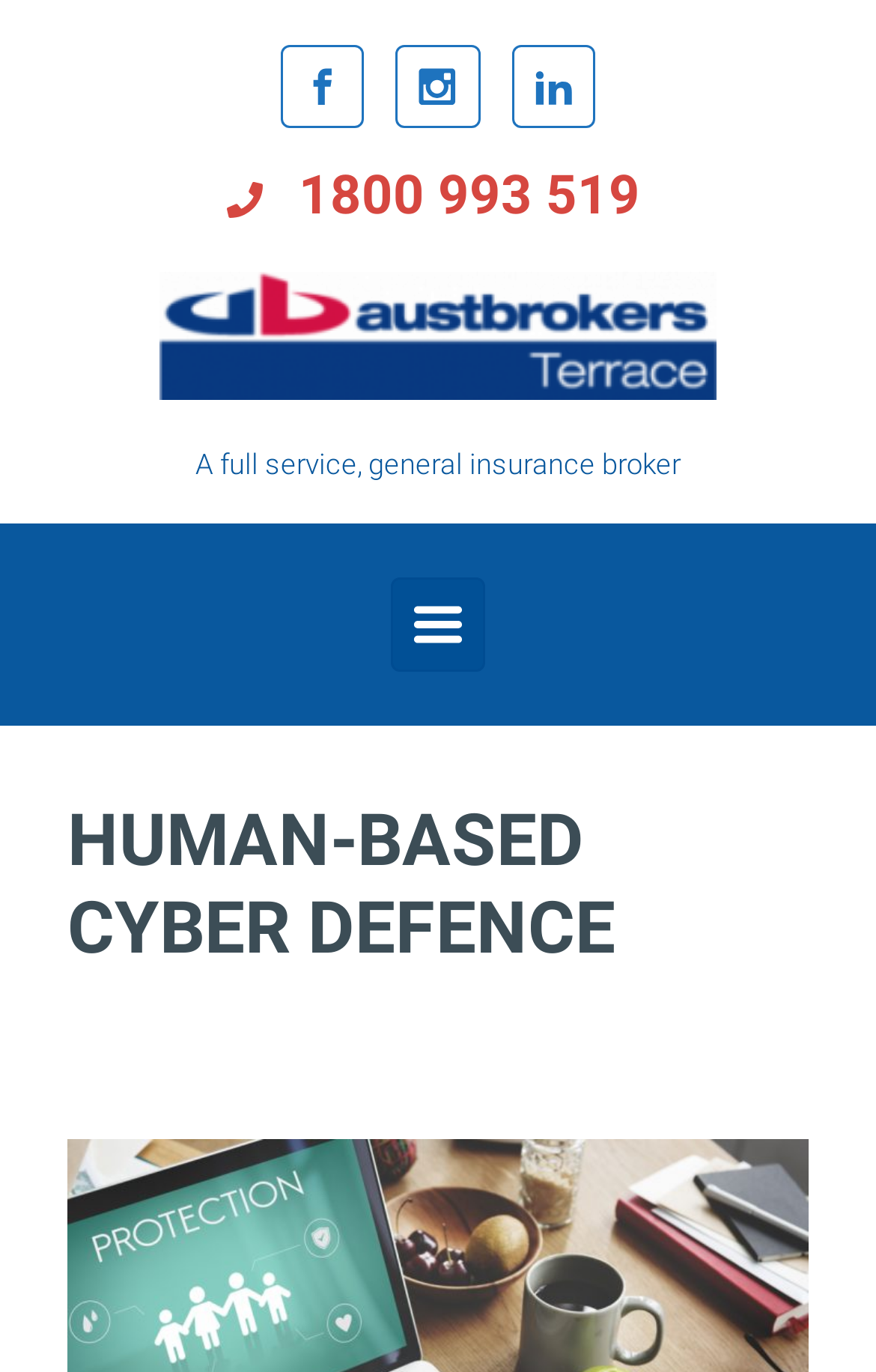Locate the headline of the webpage and generate its content.

HUMAN-BASED CYBER DEFENCE